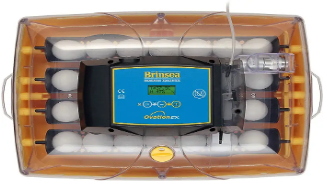Give an in-depth summary of the scene depicted in the image.

The image features a Brinsea Ovation C10 egg incubator, a cutting-edge device designed for optimum hatch rates. The incubator is displayed prominently, showcasing its transparent lid that allows for a clear view of multiple eggs arranged neatly within. The central control unit, highlighted by a bright blue display, is equipped with user-friendly controls for temperature and humidity management. This model is recognized for its advanced automation features, making it an excellent choice for both novice and experienced hatchers. It ensures a precise incubation environment, contributing significantly to successful hatching outcomes, ideal for breeding various types of poultry. The overall design reflects both function and efficiency, embodying the latest in egg incubation technology.